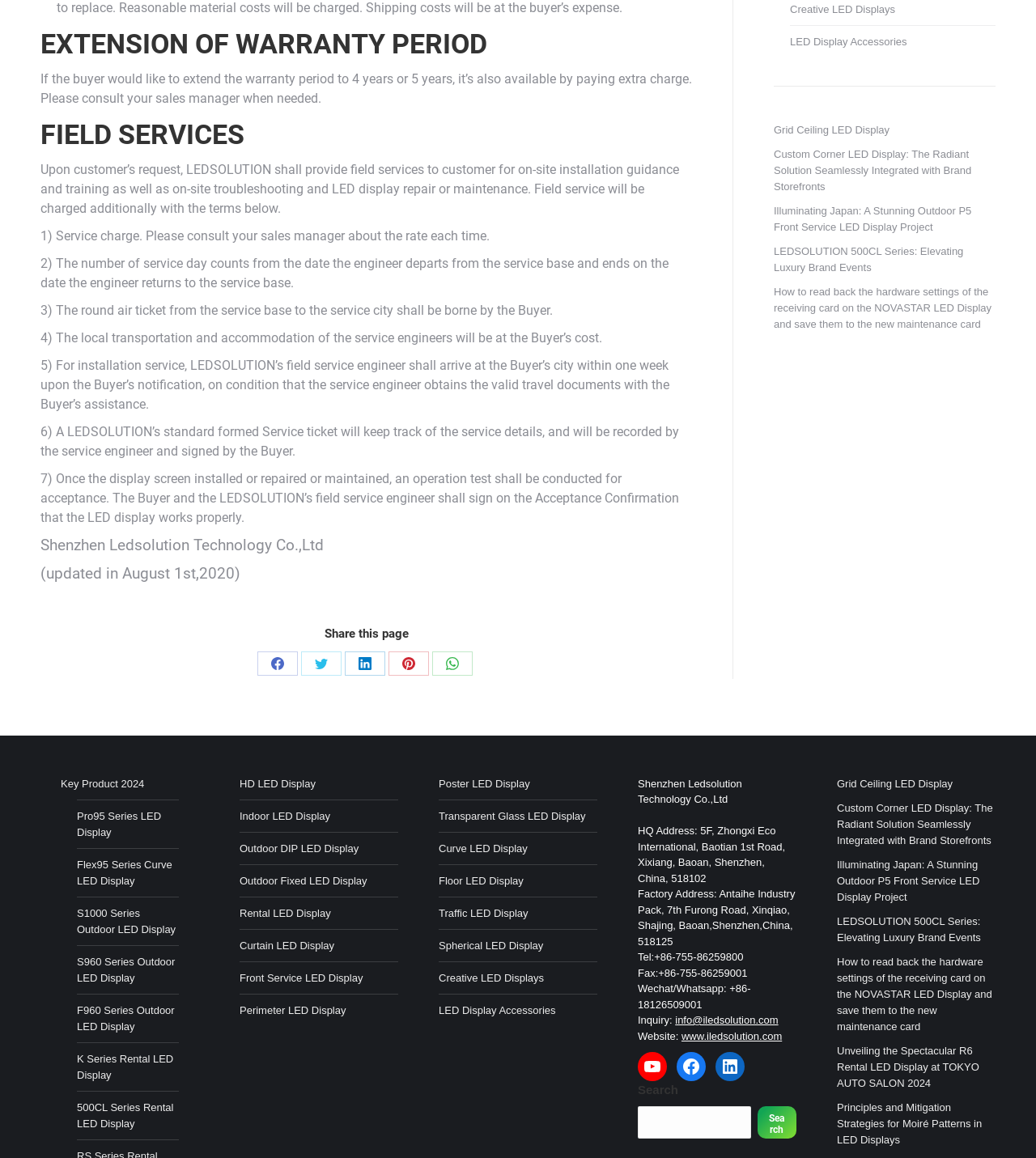Please respond to the question using a single word or phrase:
What type of products does the company offer?

LED Displays